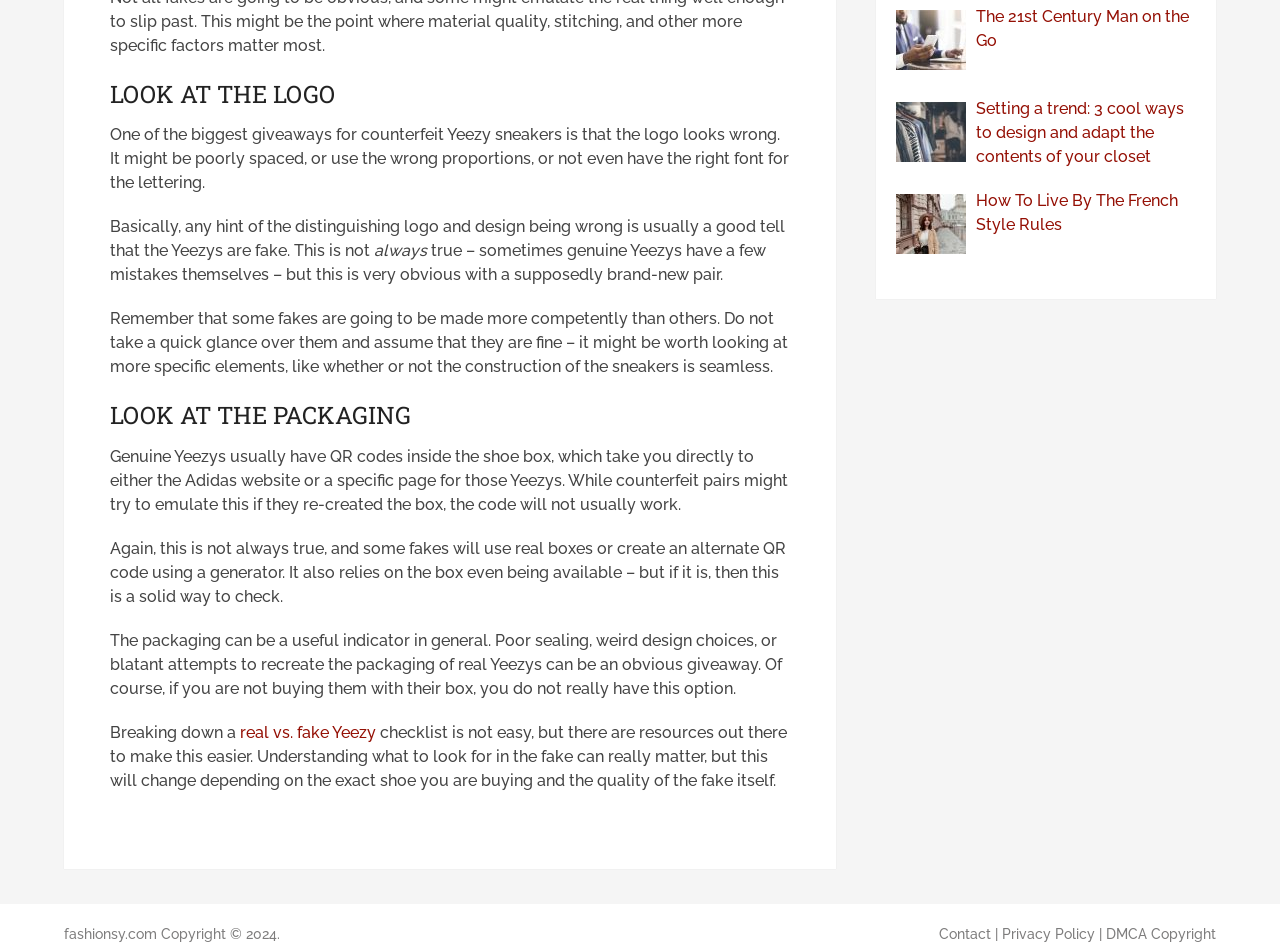Given the description "fashionsy.com", provide the bounding box coordinates of the corresponding UI element.

[0.05, 0.979, 0.123, 0.996]